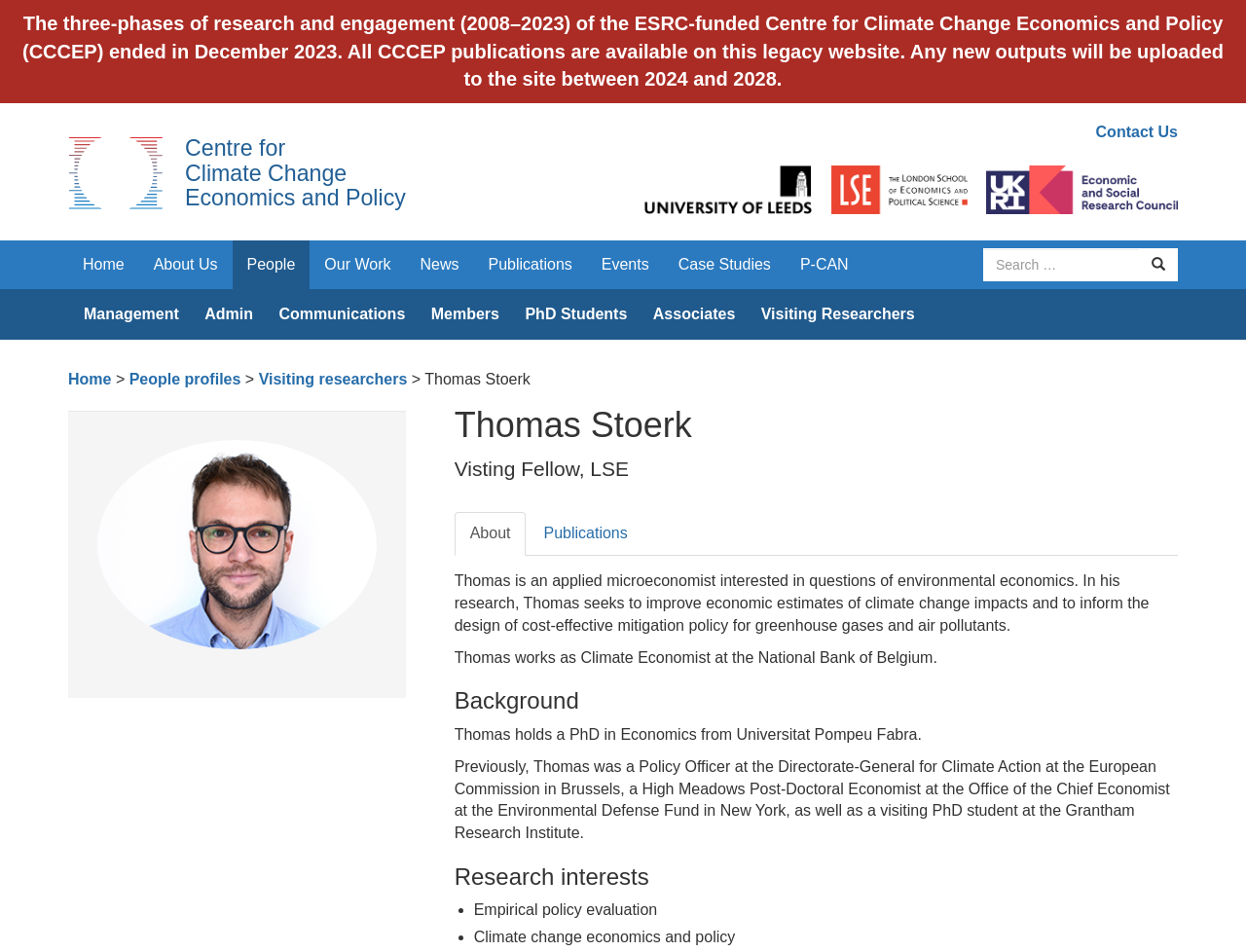Describe every aspect of the webpage in a detailed manner.

The webpage is about Thomas Stoerk, a researcher at the Centre for Climate Change Economics and Policy. At the top of the page, there is a brief description of the centre's three-phases of research and engagement from 2008 to 2023. Below this, there is a heading with the centre's name, followed by a link to the centre's page.

On the top-right corner, there are three logos: University of London (UoL), London School of Economics (LSE), and Economic and Social Research Council (ESRC). Below these logos, there is a navigation menu with links to various pages, including Home, About Us, People, Our Work, News, Publications, Events, Case Studies, and P-CAN.

On the left side of the page, there is a search bar with a search button. Below this, there are links to Management, Admin, Communications, Members, PhD Students, Associates, and Visiting Researchers.

The main content of the page is about Thomas Stoerk, with a heading and a brief description of his research interests. There is a tab list with two tabs: About and Publications. The About tab is selected by default, showing Thomas's biography, including his research interests, background, and work experience. The biography is divided into sections, including a brief introduction, Background, and Research interests. The Research interests section is a bulleted list with two items: Empirical policy evaluation and Climate change economics and policy.